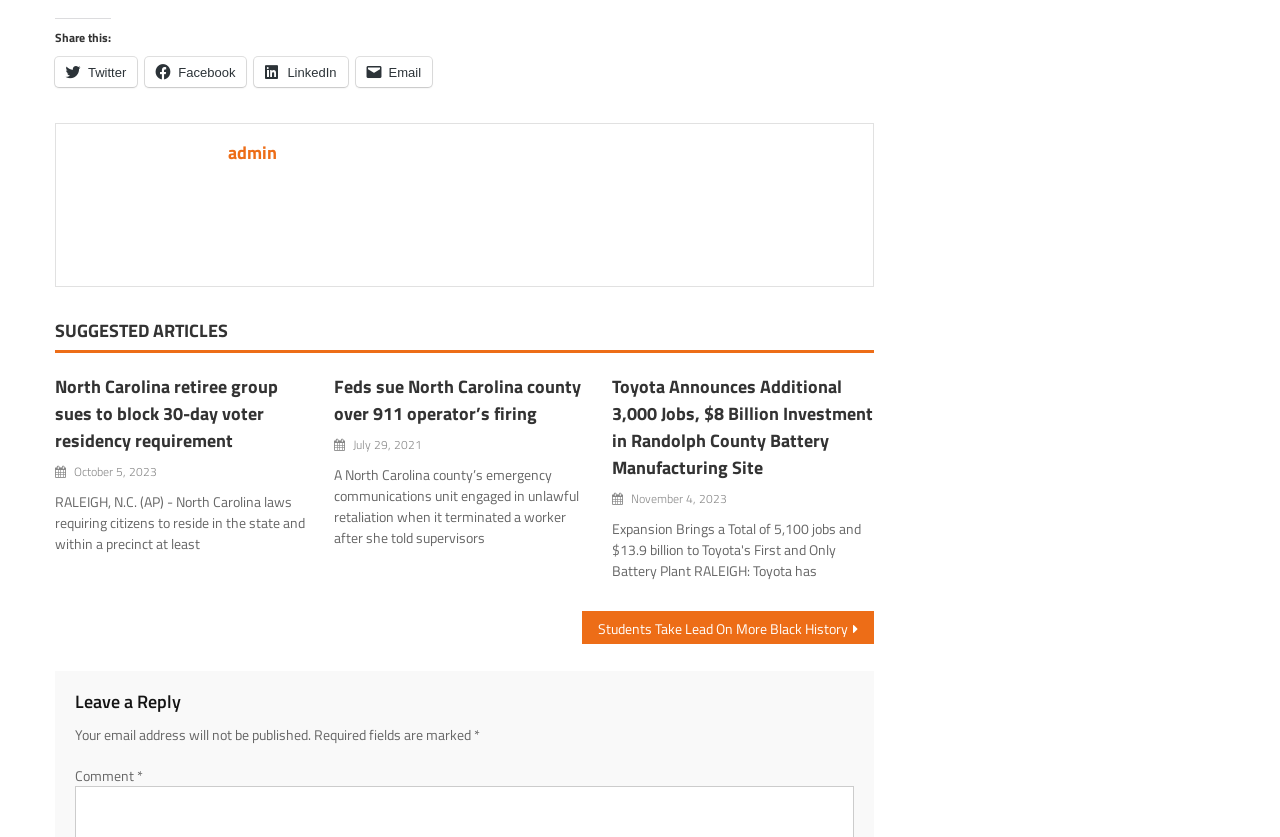What is the topic of the first suggested article?
Using the image as a reference, give a one-word or short phrase answer.

Voter residency requirement